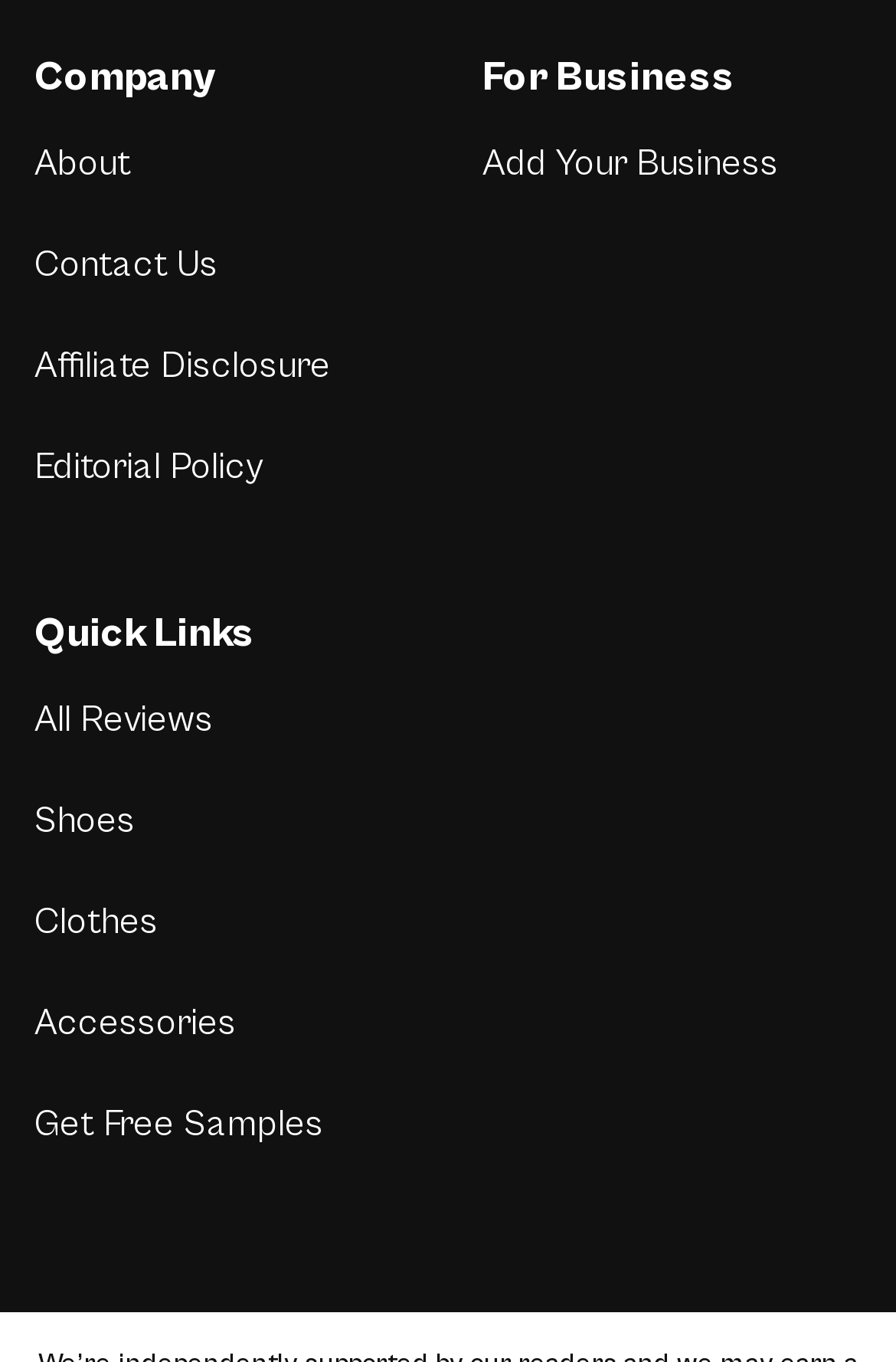Identify the bounding box coordinates for the region to click in order to carry out this instruction: "Get Free Samples". Provide the coordinates using four float numbers between 0 and 1, formatted as [left, top, right, bottom].

[0.038, 0.811, 0.362, 0.841]